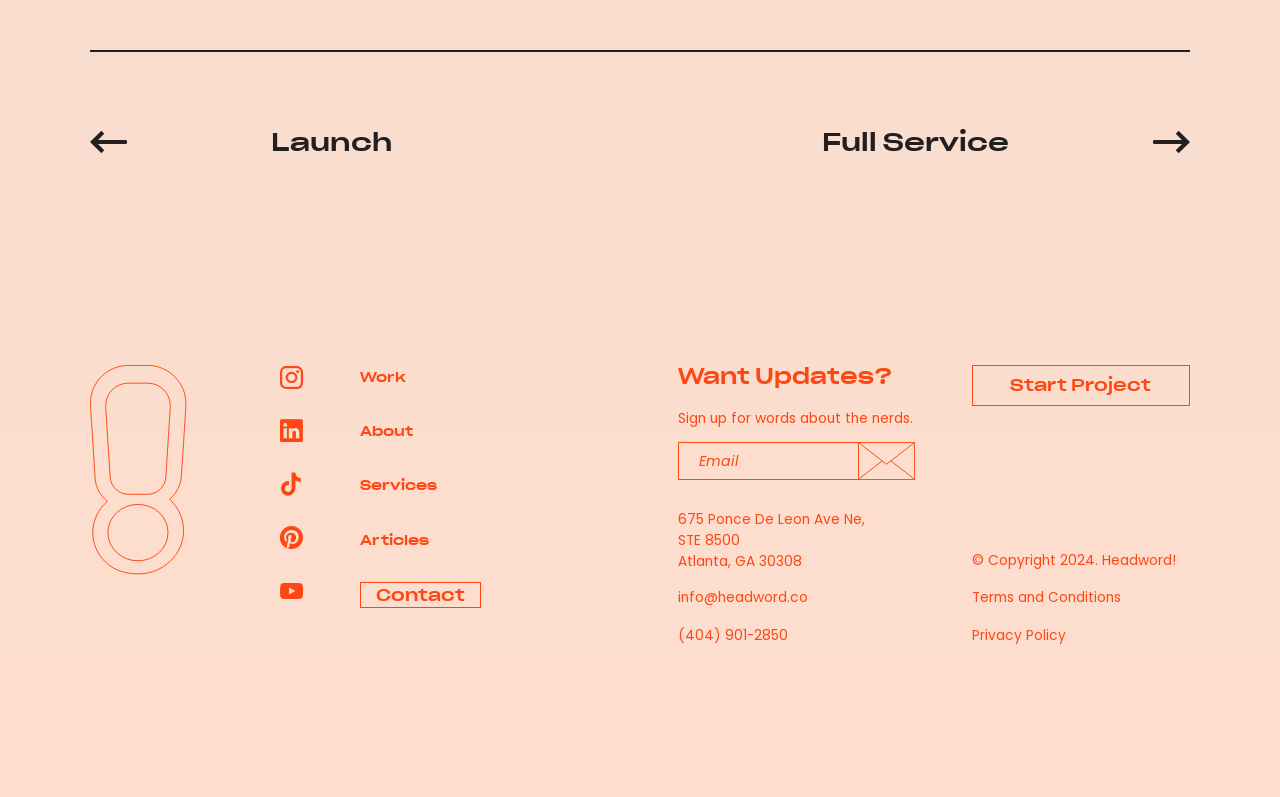Locate the bounding box coordinates of the element that needs to be clicked to carry out the instruction: "Click Full Service". The coordinates should be given as four float numbers ranging from 0 to 1, i.e., [left, top, right, bottom].

[0.642, 0.101, 0.93, 0.256]